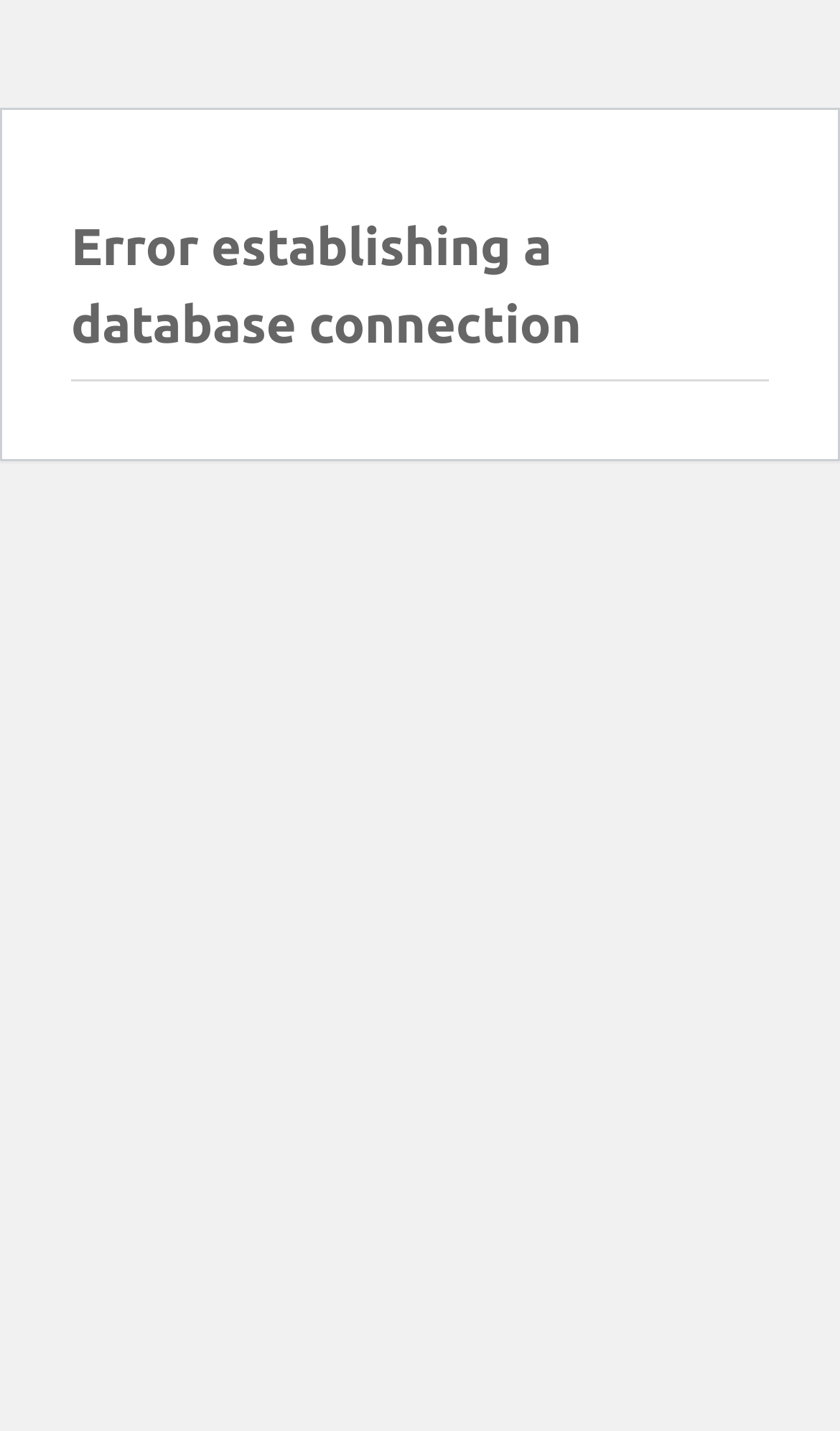Please extract the primary headline from the webpage.

Error establishing a database connection